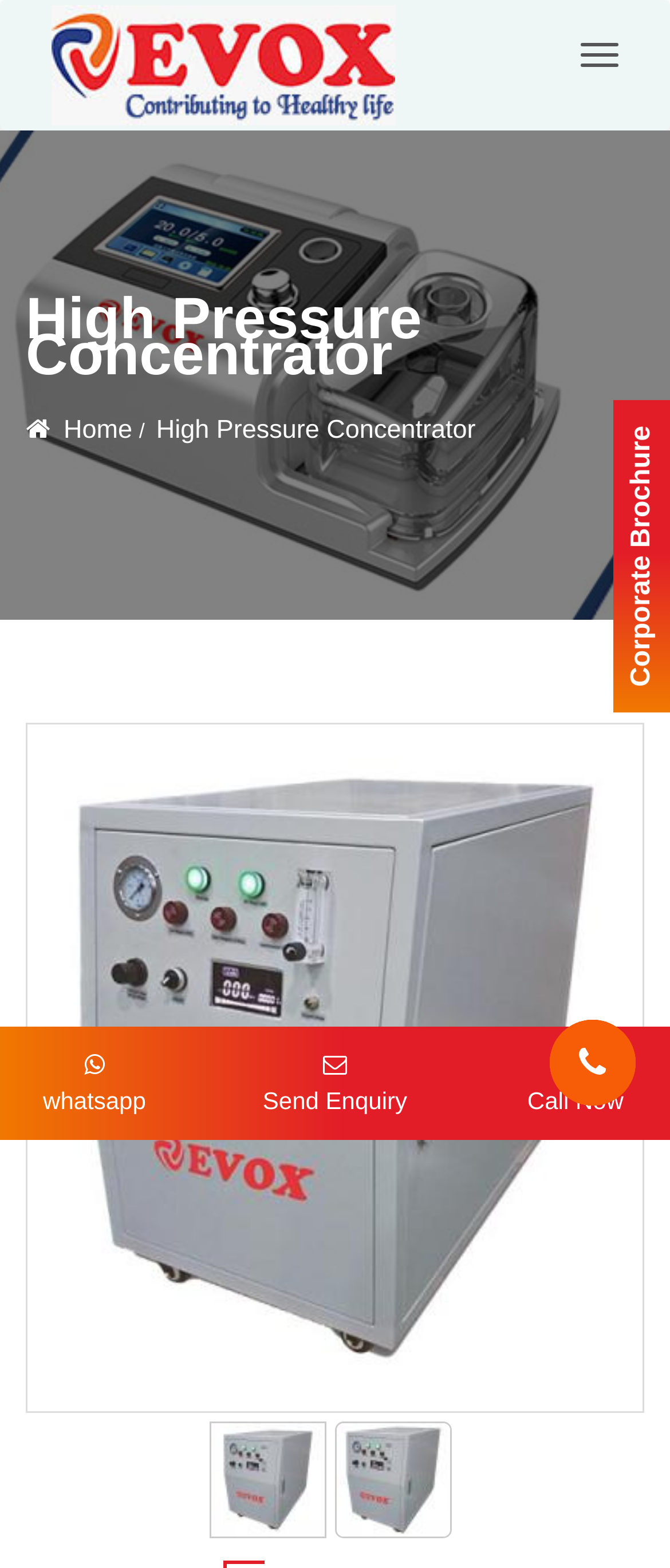From the details in the image, provide a thorough response to the question: What is the company name?

The company name is EVOX, which is an image element located at the top of the webpage with a bounding box of [0.077, 0.003, 0.59, 0.079].